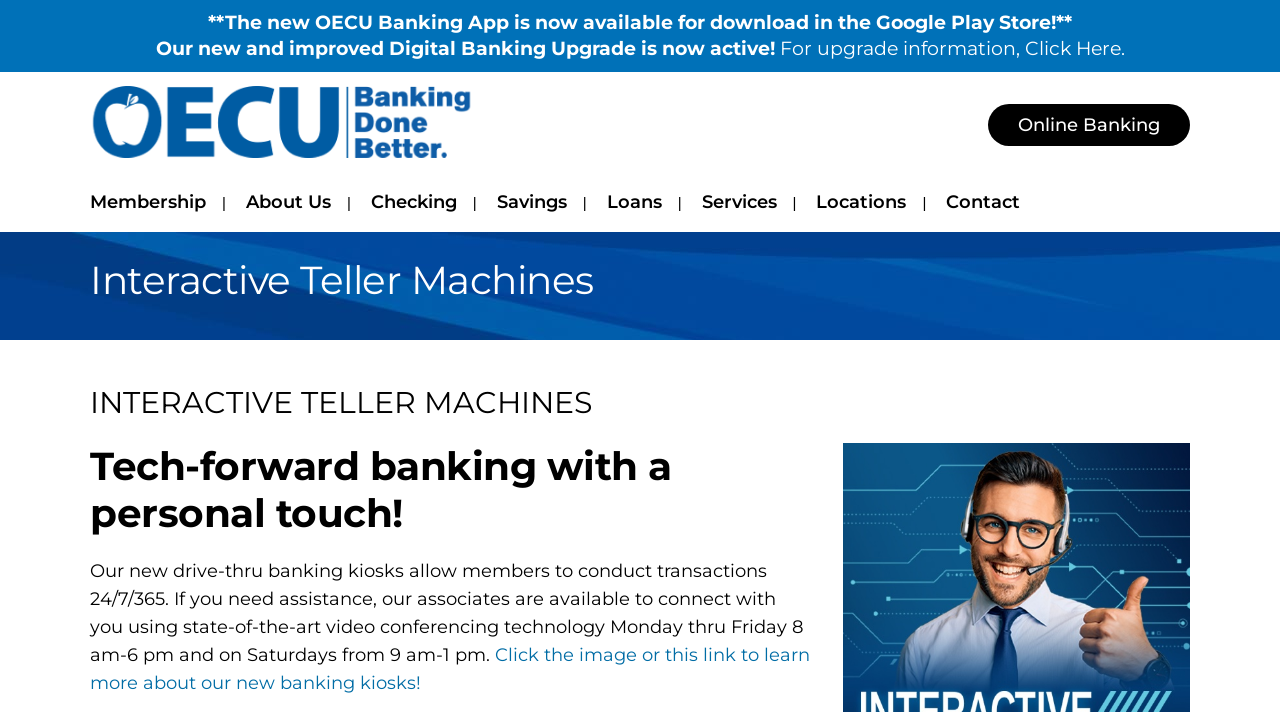From the webpage screenshot, identify the region described by About Us. Provide the bounding box coordinates as (top-left x, top-left y, bottom-right x, bottom-right y), with each value being a floating point number between 0 and 1.

[0.178, 0.242, 0.273, 0.326]